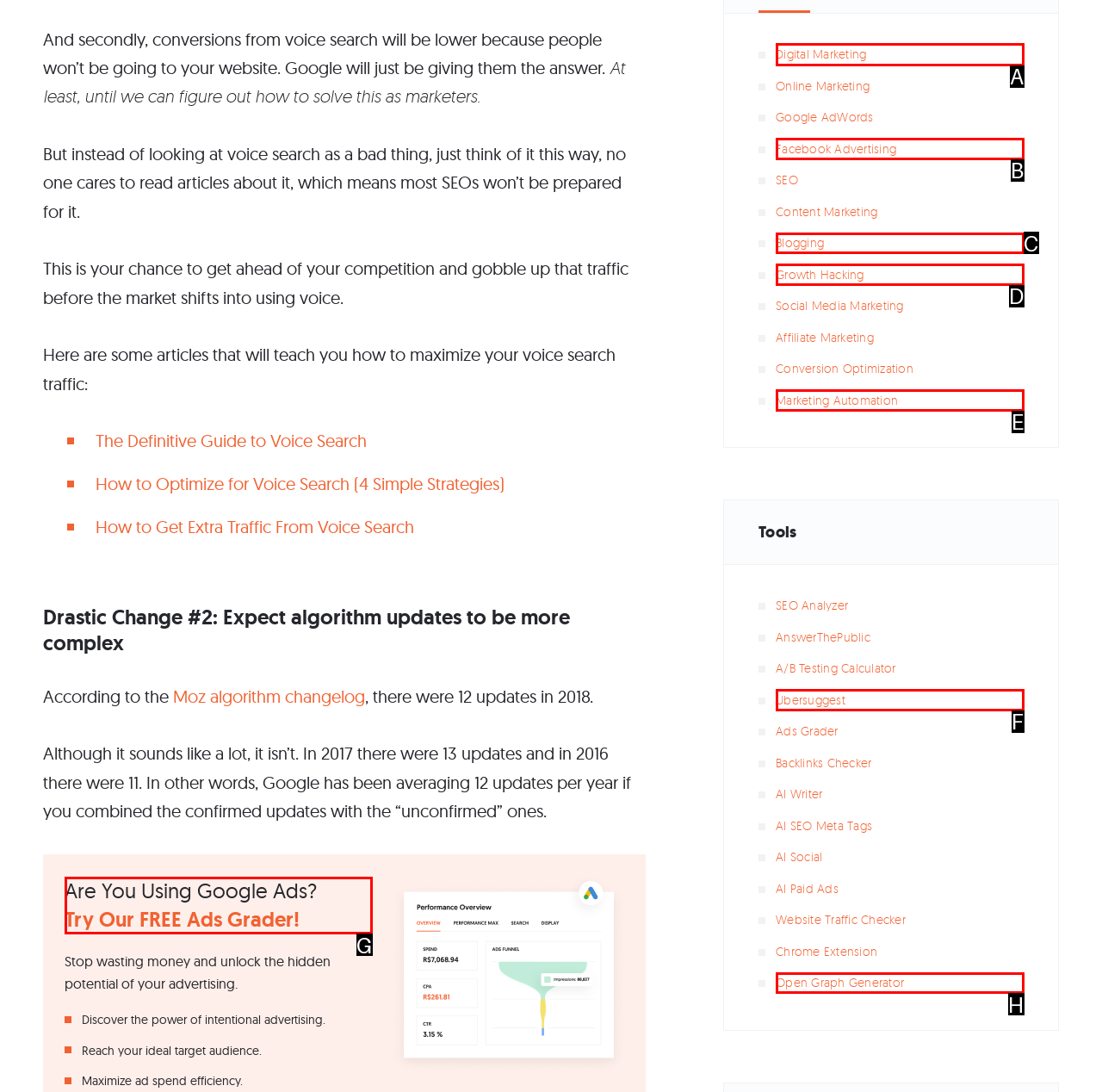Which option should I select to accomplish the task: Visit the 'Education' page? Respond with the corresponding letter from the given choices.

None